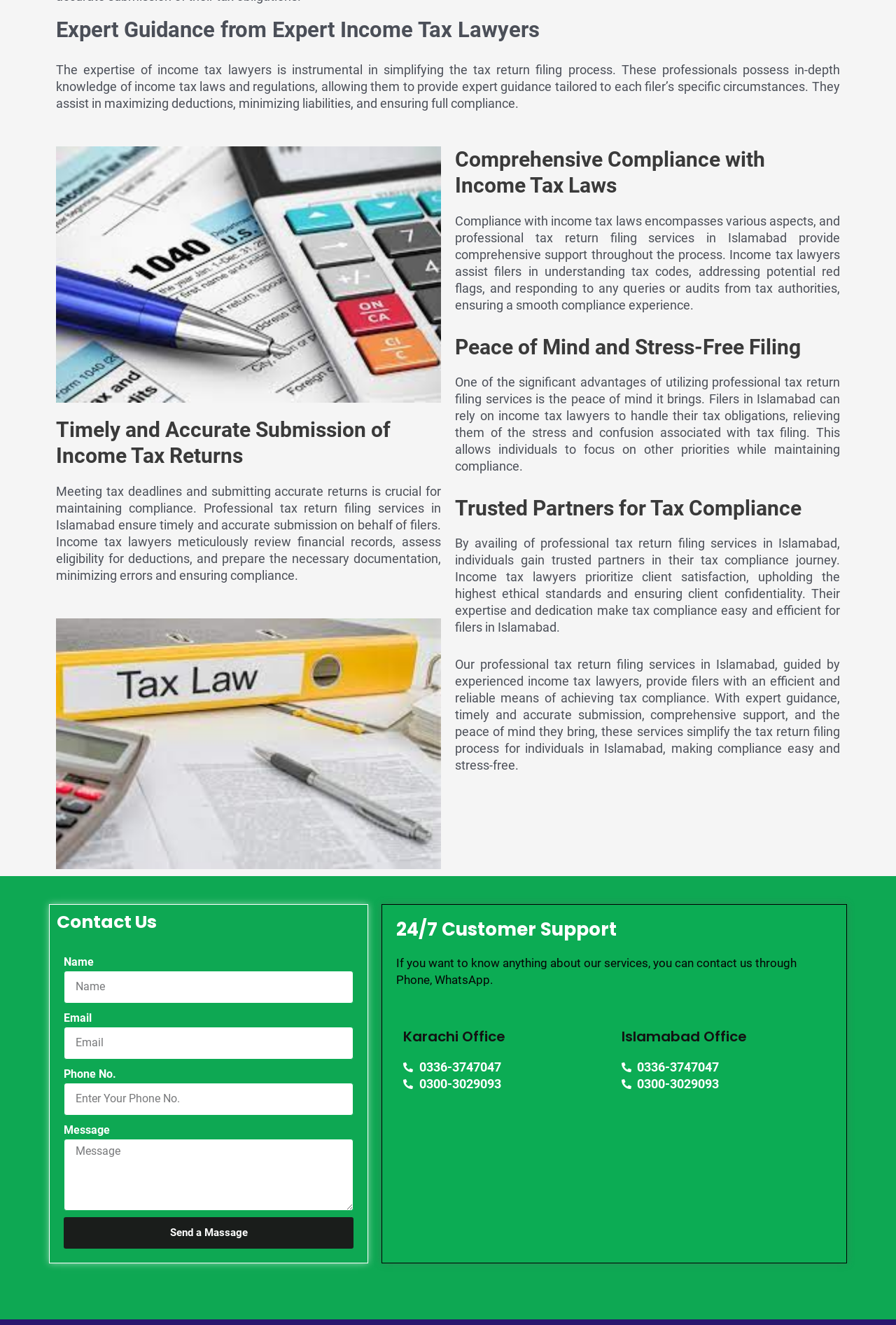What is the benefit of using professional tax return filing services?
Craft a detailed and extensive response to the question.

According to the webpage, one of the significant advantages of utilizing professional tax return filing services is the peace of mind it brings. Filers in Islamabad can rely on income tax lawyers to handle their tax obligations, relieving them of the stress and confusion associated with tax filing.